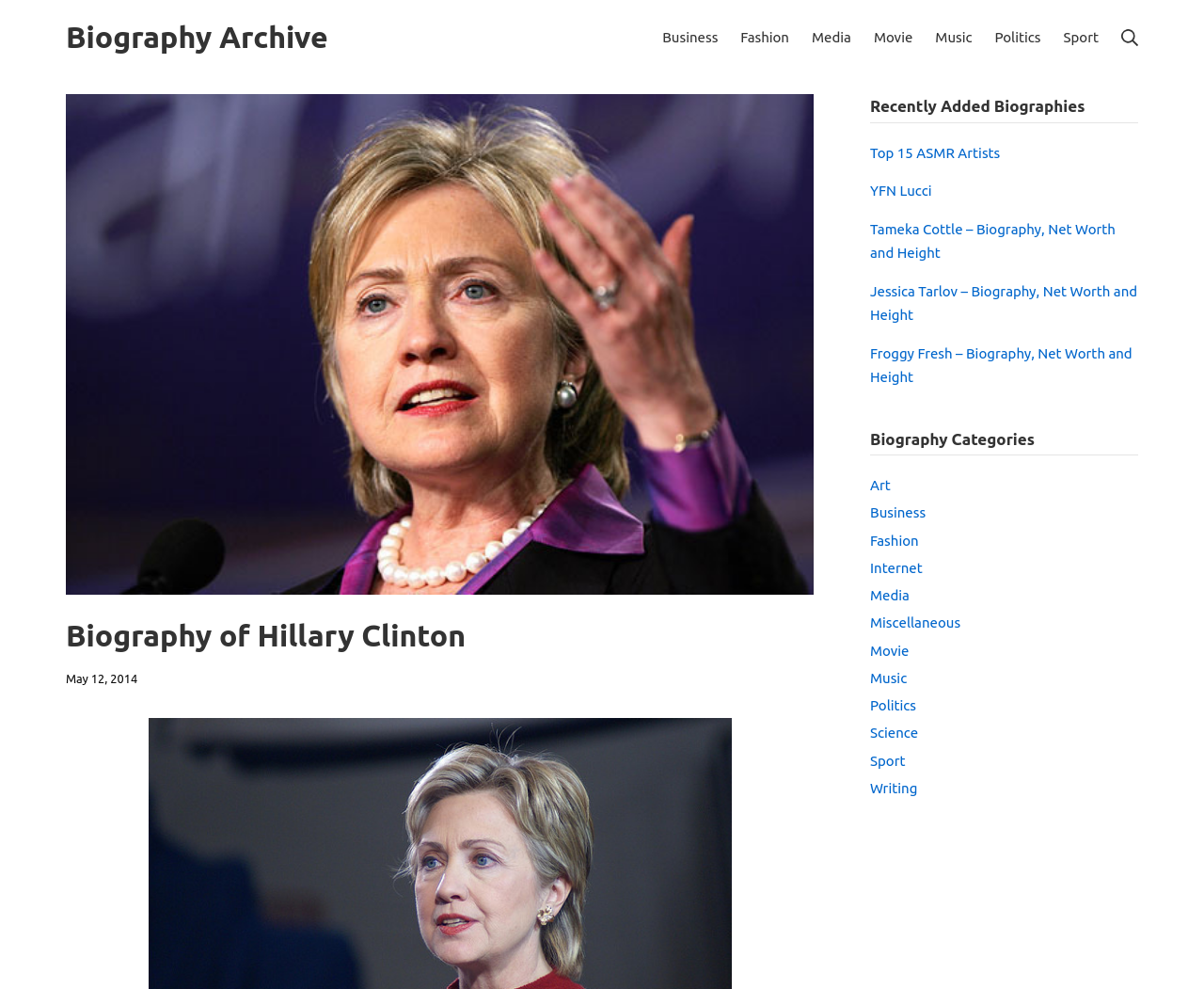Locate the bounding box of the UI element described by: "YFN Lucci" in the given webpage screenshot.

[0.723, 0.185, 0.774, 0.201]